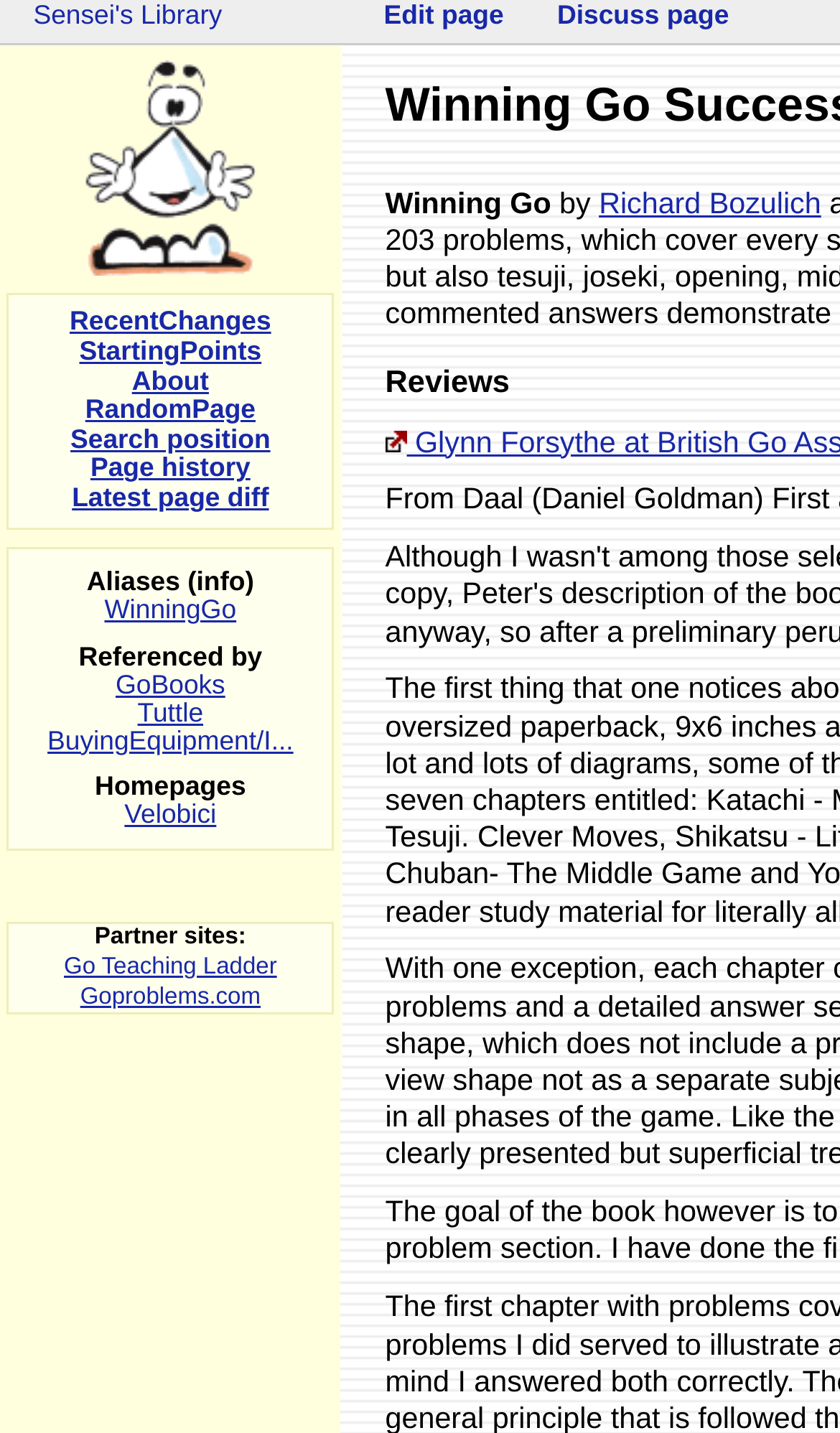Find and provide the bounding box coordinates for the UI element described with: "Go Teaching Ladder".

[0.076, 0.666, 0.33, 0.684]